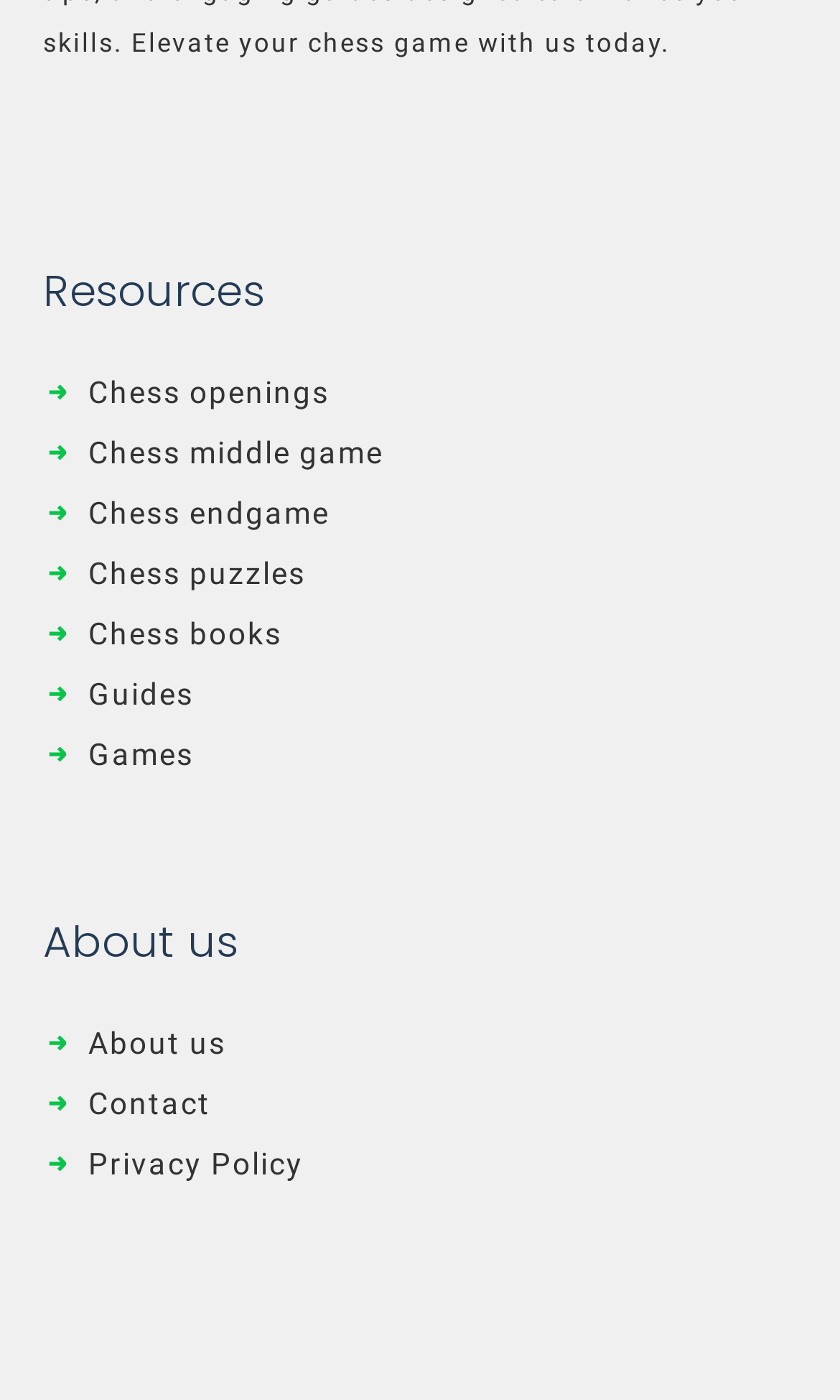Please provide the bounding box coordinates for the element that needs to be clicked to perform the instruction: "View chess openings". The coordinates must consist of four float numbers between 0 and 1, formatted as [left, top, right, bottom].

[0.105, 0.268, 0.392, 0.293]